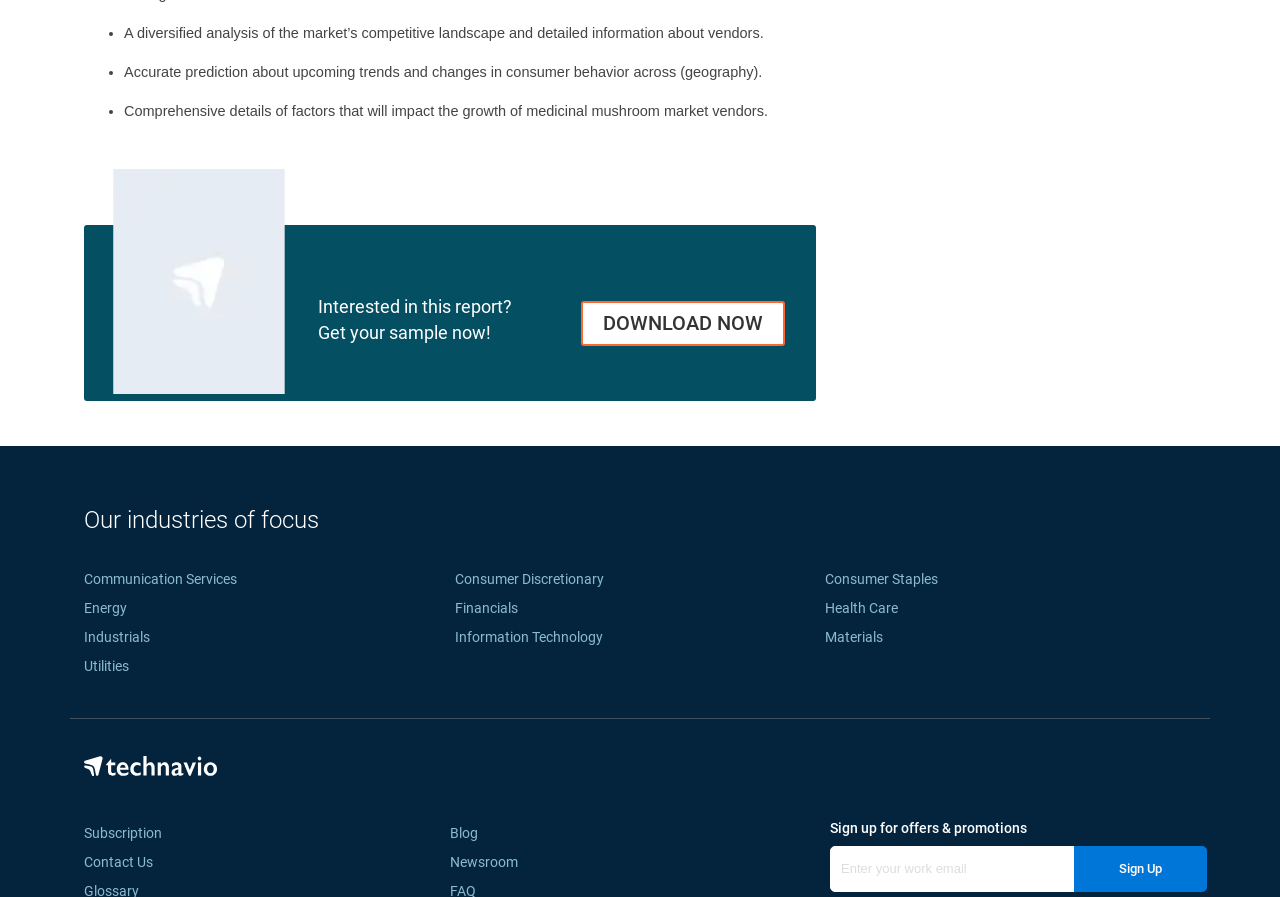Determine the bounding box coordinates of the region to click in order to accomplish the following instruction: "Get your sample now". Provide the coordinates as four float numbers between 0 and 1, specifically [left, top, right, bottom].

[0.248, 0.359, 0.384, 0.382]